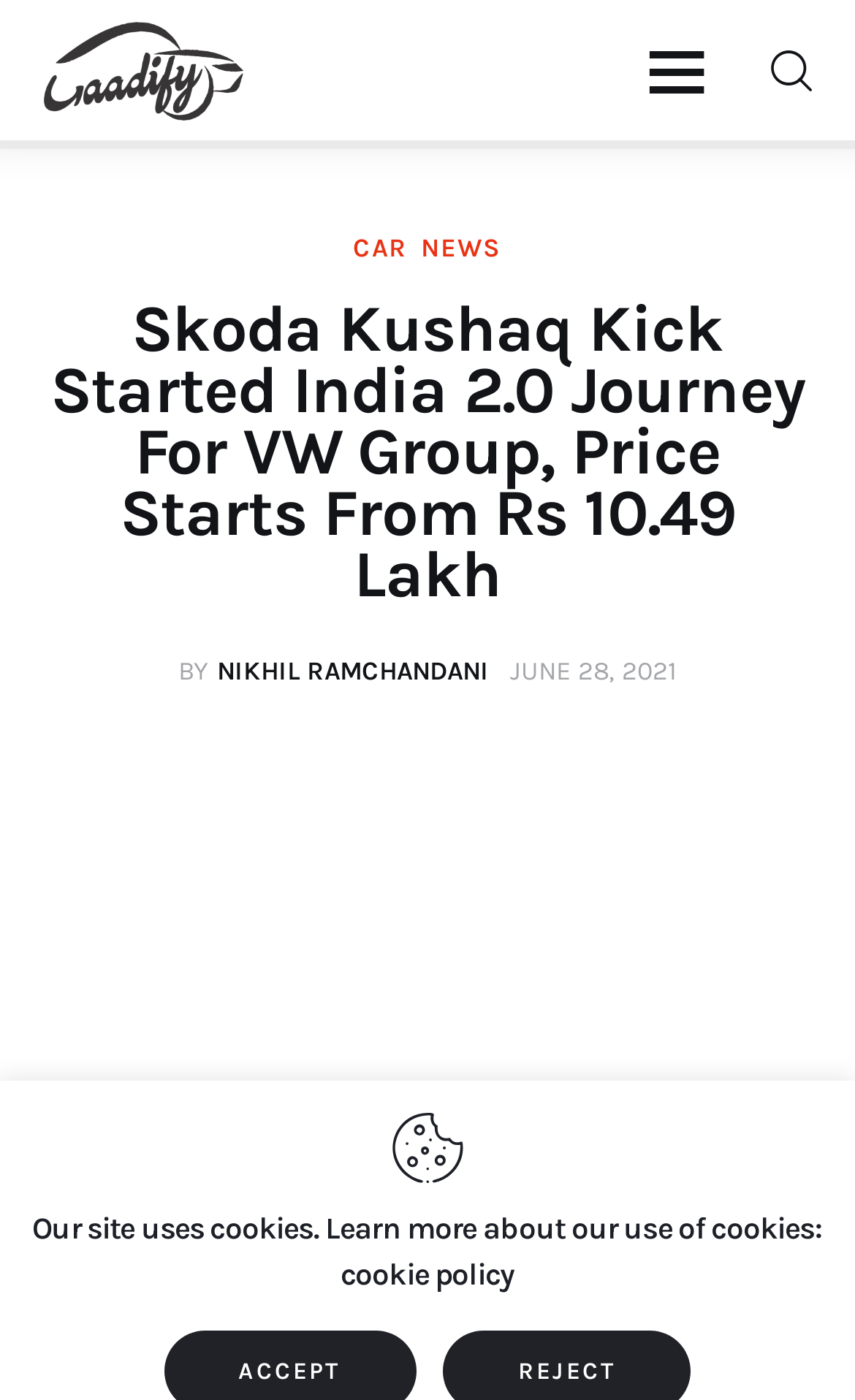Who is the author of the article?
Make sure to answer the question with a detailed and comprehensive explanation.

The author of the article can be found in the link 'BY NIKHIL RAMCHANDANI' below the main heading of the webpage.